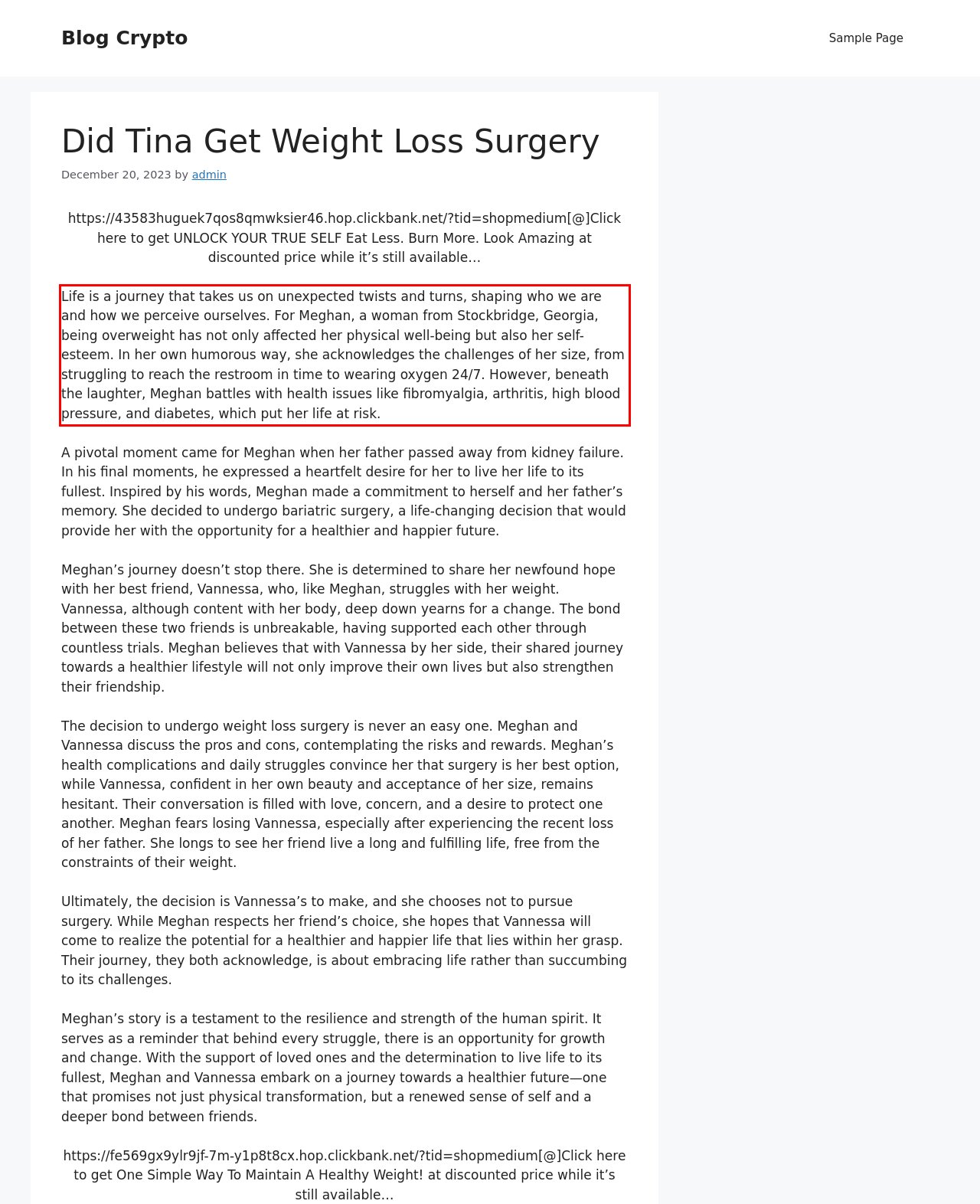Look at the webpage screenshot and recognize the text inside the red bounding box.

Life is a journey that takes us on unexpected twists and turns, shaping who we are and how we perceive ourselves. For Meghan, a woman from Stockbridge, Georgia, being overweight has not only affected her physical well-being but also her self-esteem. In her own humorous way, she acknowledges the challenges of her size, from struggling to reach the restroom in time to wearing oxygen 24/7. However, beneath the laughter, Meghan battles with health issues like fibromyalgia, arthritis, high blood pressure, and diabetes, which put her life at risk.